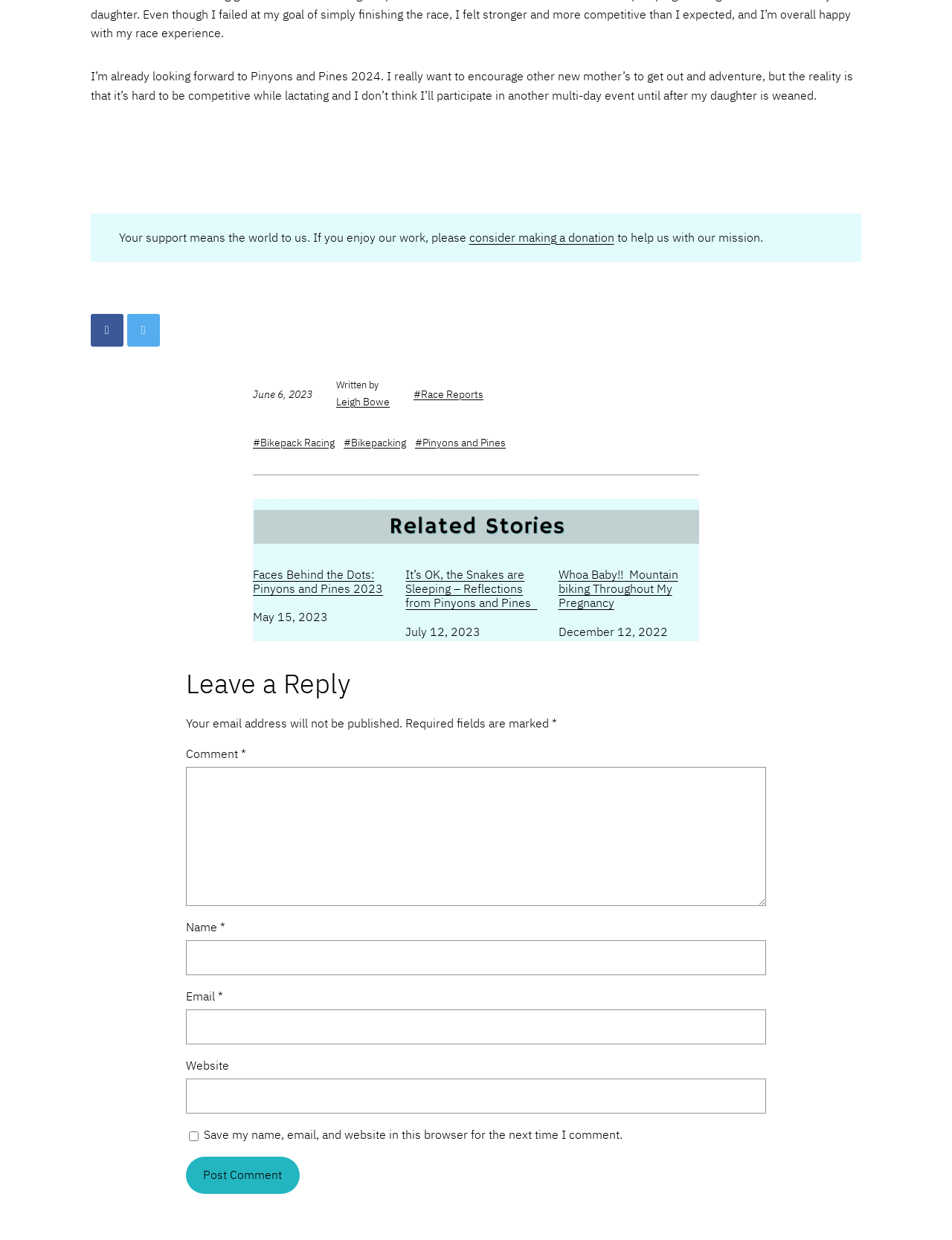Could you highlight the region that needs to be clicked to execute the instruction: "Click the 'Post Comment' button"?

[0.195, 0.933, 0.315, 0.963]